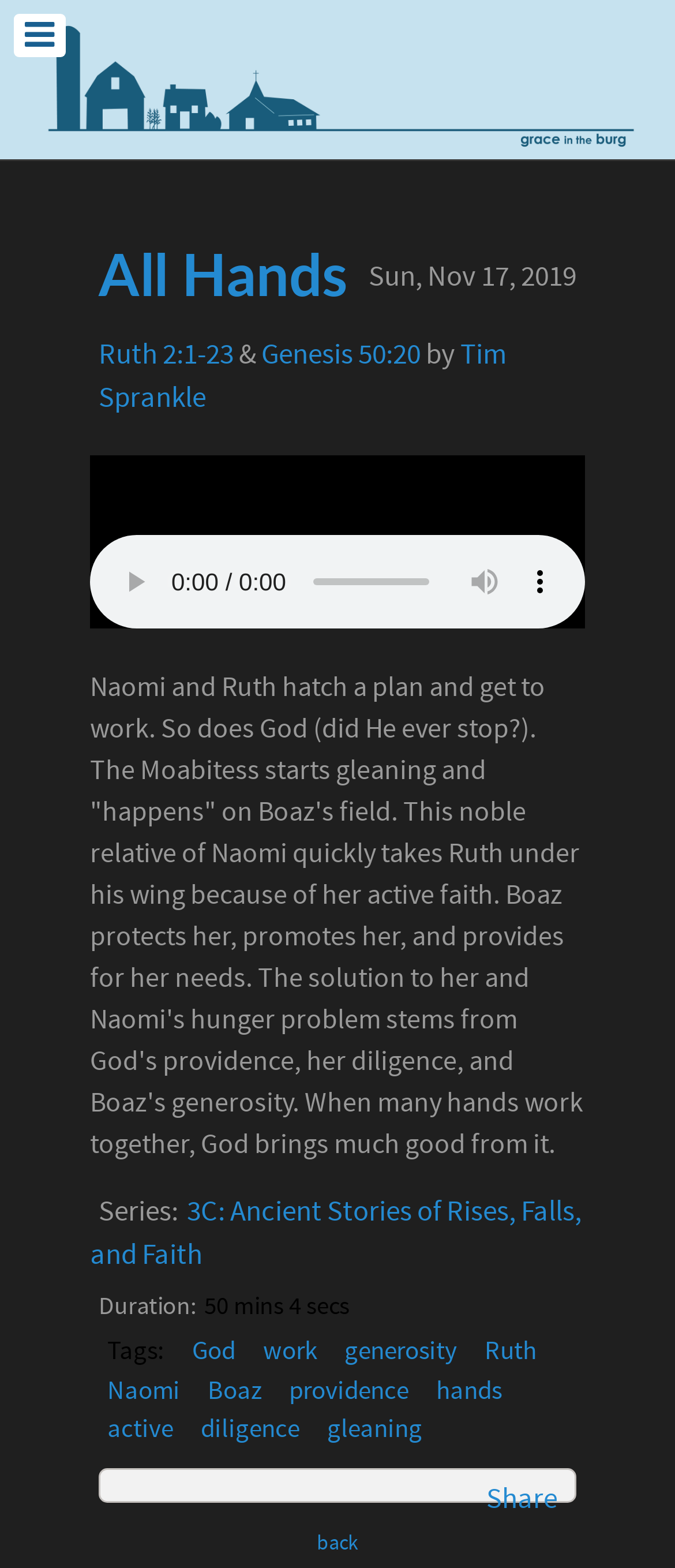Identify the bounding box coordinates of the region that should be clicked to execute the following instruction: "go back".

[0.469, 0.976, 0.531, 0.993]